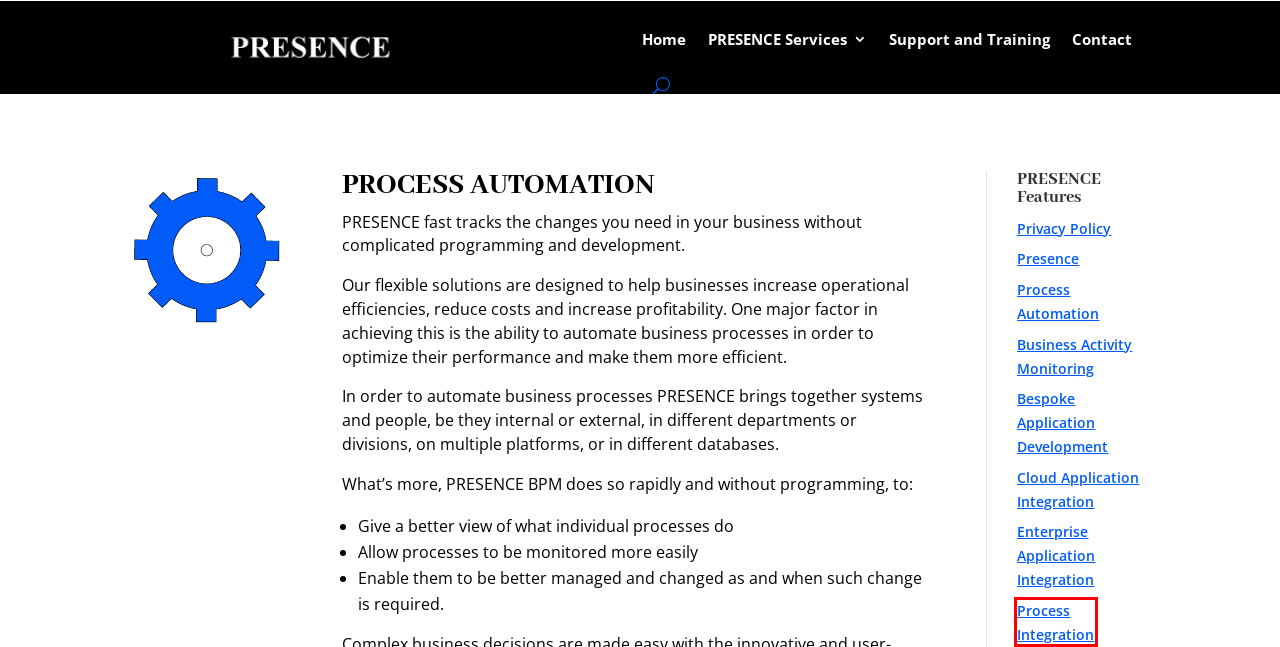You are provided with a screenshot of a webpage containing a red rectangle bounding box. Identify the webpage description that best matches the new webpage after the element in the bounding box is clicked. Here are the potential descriptions:
A. Legacy Integration - International Presence Global
B. Presence - International Presence Global
C. Bespoke Application Development - International Presence Global
D. Data Mashups - International Presence Global
E. Support and Training - International Presence Global
F. Cloud Application Integration - International Presence Global
G. Process Integration - International Presence Global
H. Contact - International Presence Global

G